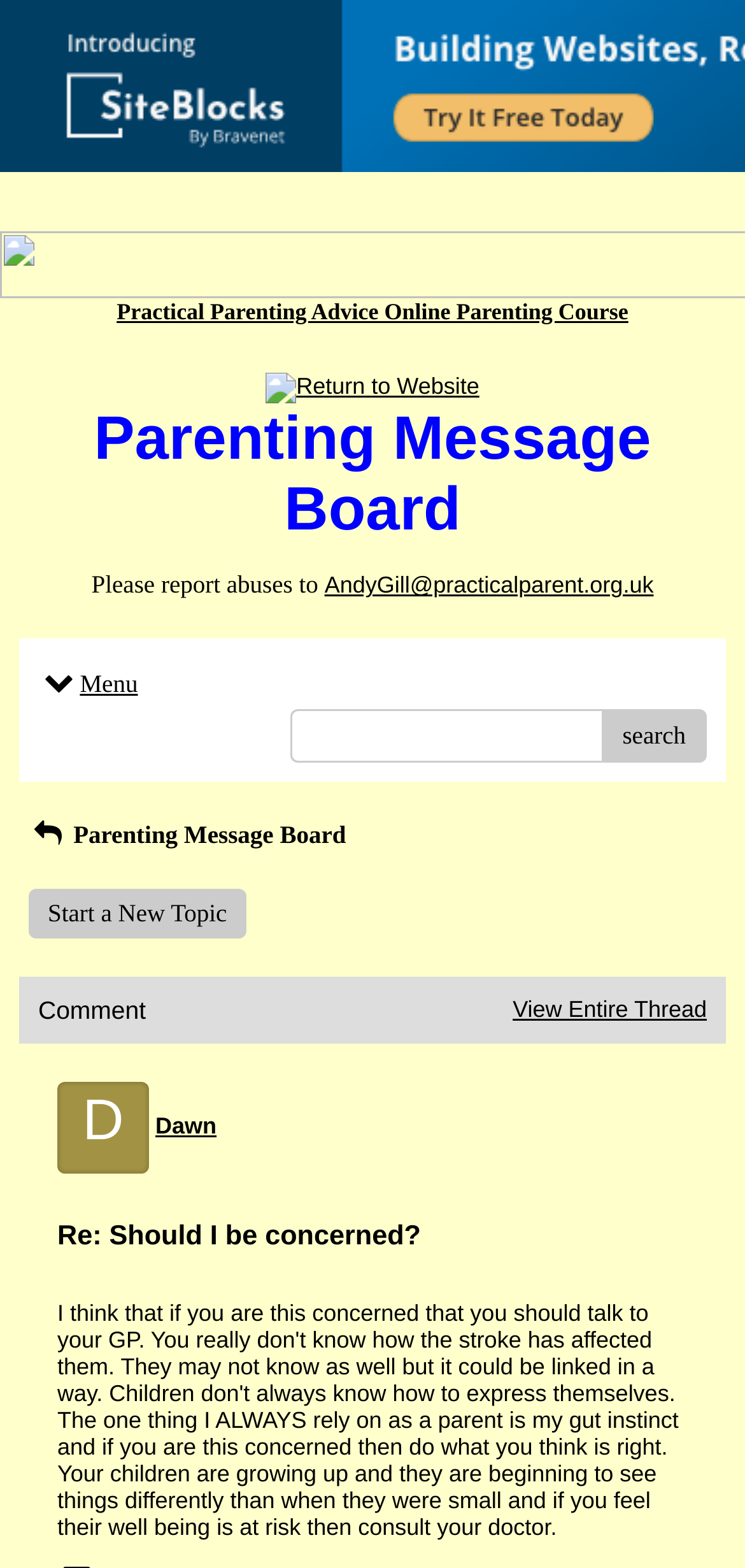How many threads are visible on this page? Please answer the question using a single word or phrase based on the image.

At least one